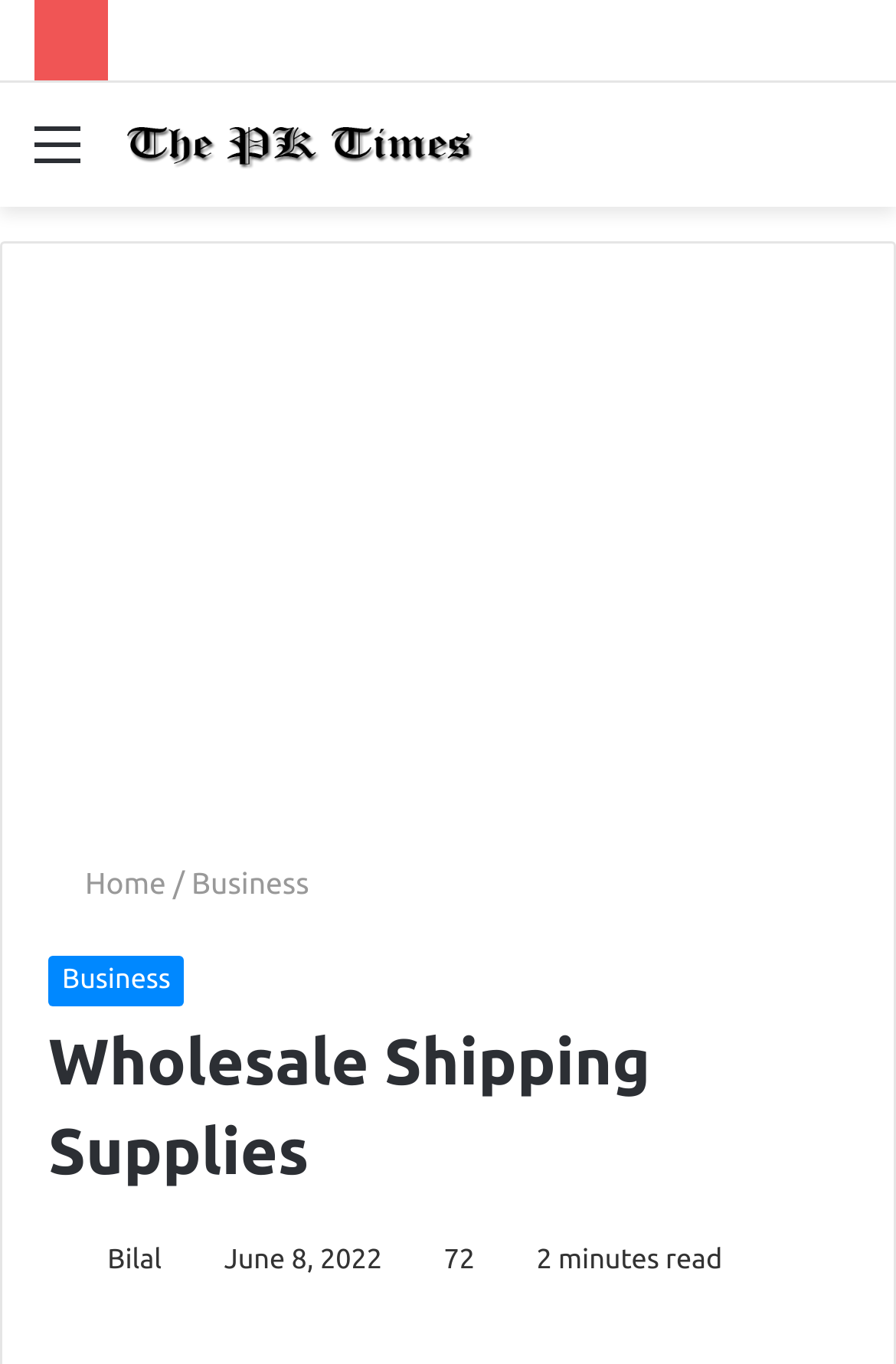Based on the element description: "title="The PK Times"", identify the UI element and provide its bounding box coordinates. Use four float numbers between 0 and 1, [left, top, right, bottom].

[0.128, 0.084, 0.538, 0.128]